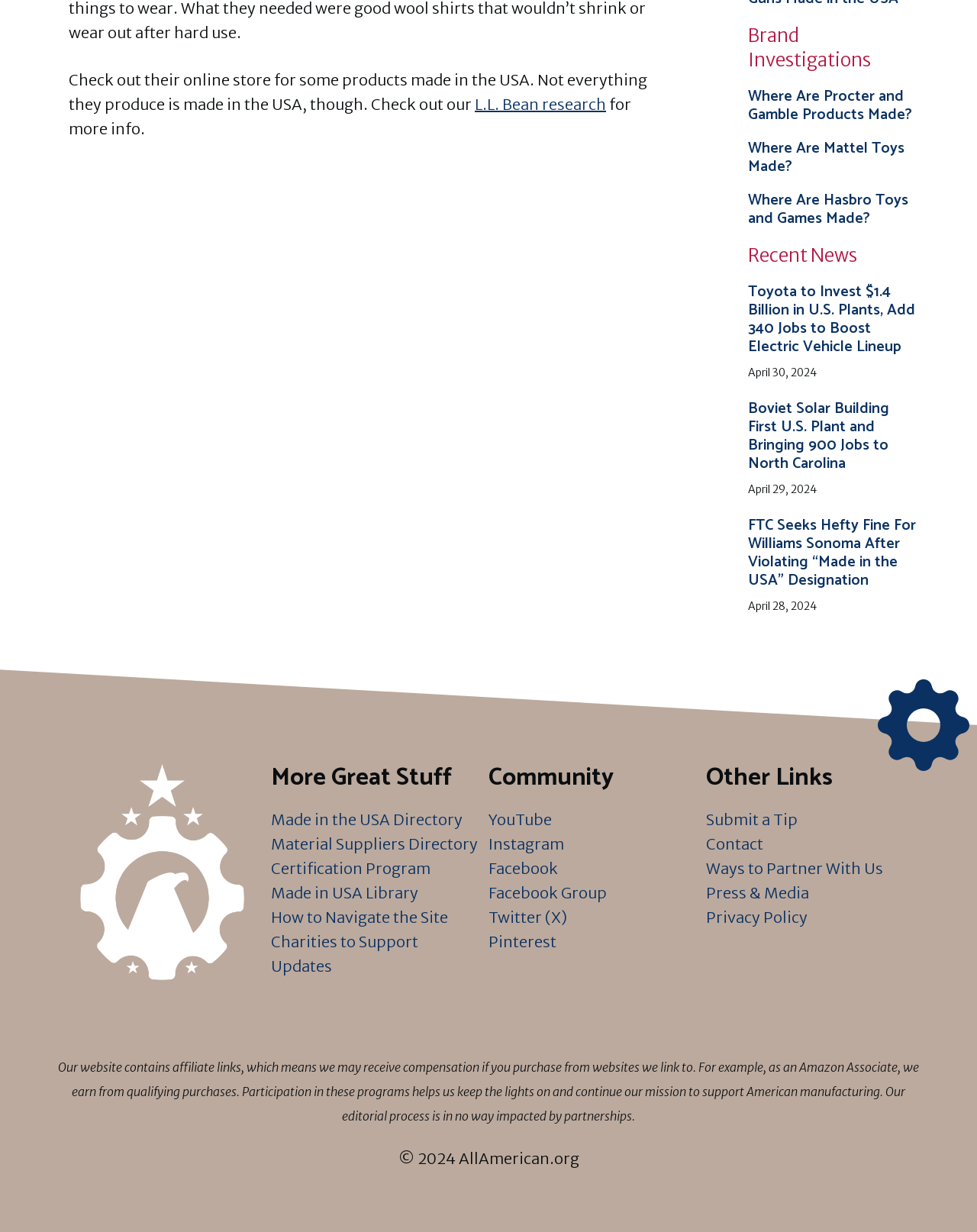Please identify the bounding box coordinates of the element's region that I should click in order to complete the following instruction: "Search for something". The bounding box coordinates consist of four float numbers between 0 and 1, i.e., [left, top, right, bottom].

None